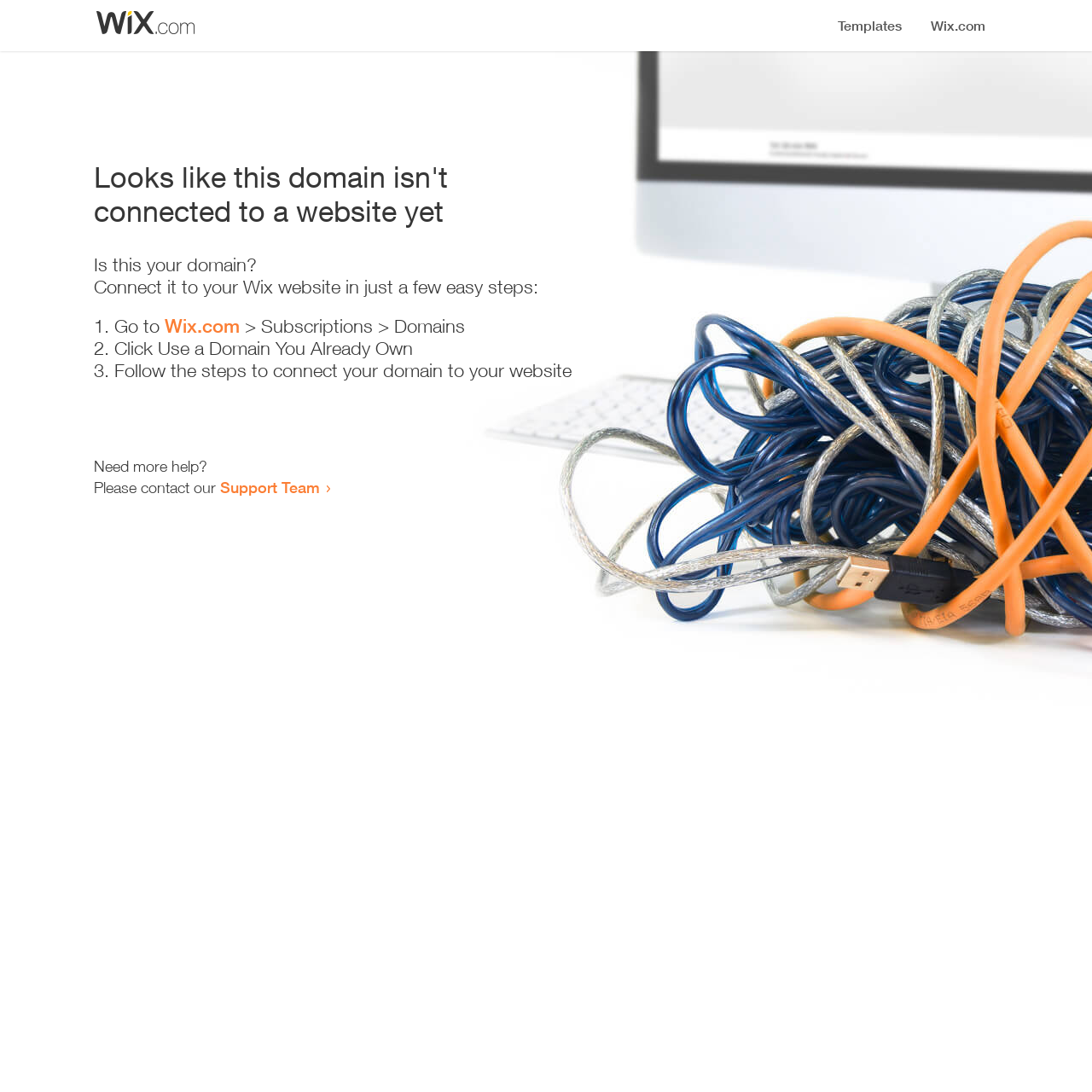What do I need to do to connect my domain?
Refer to the image and answer the question using a single word or phrase.

Follow the steps